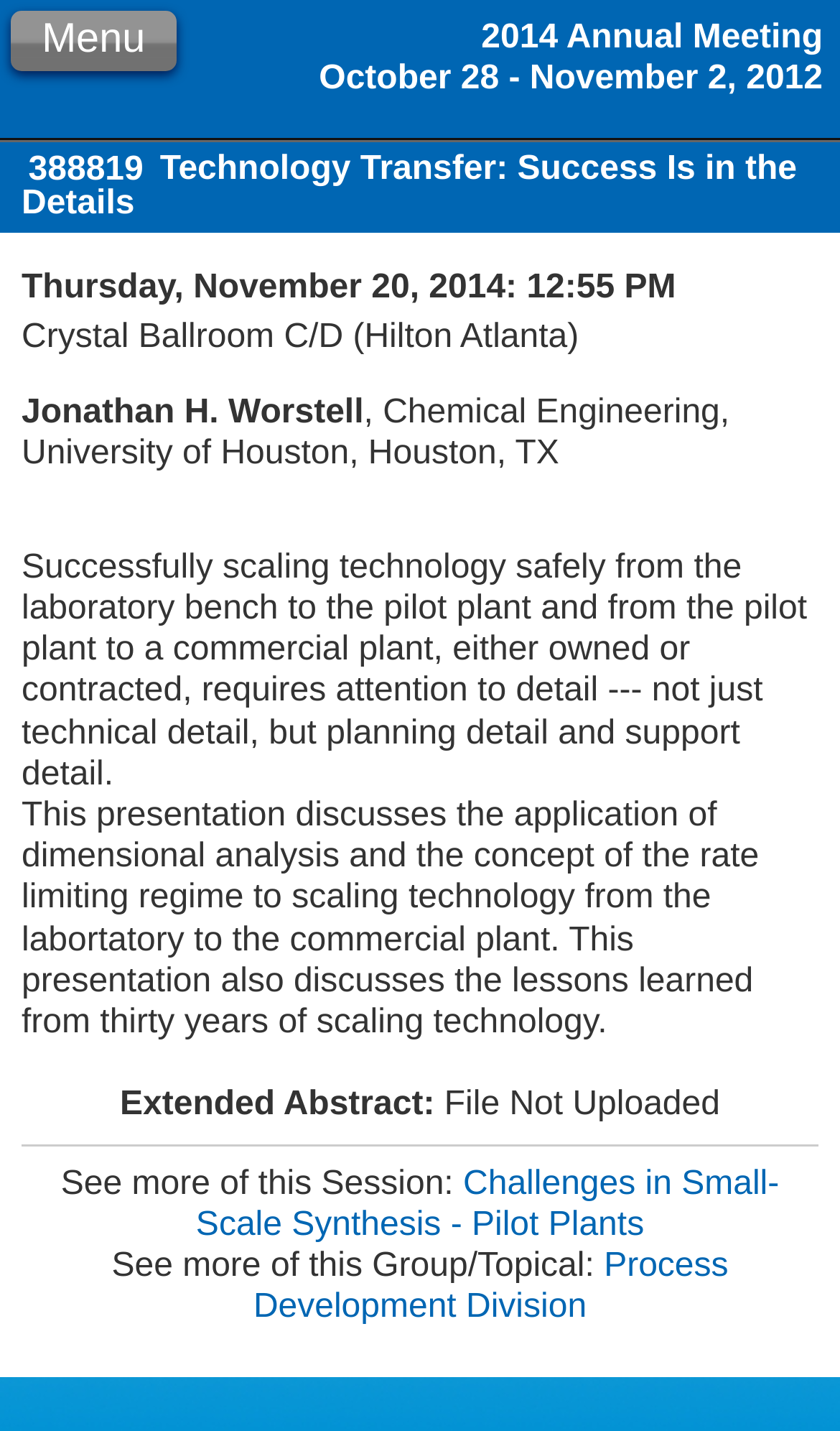Based on the element description Process Development Division, identify the bounding box coordinates for the UI element. The coordinates should be in the format (top-left x, top-left y, bottom-right x, bottom-right y) and within the 0 to 1 range.

[0.302, 0.872, 0.867, 0.926]